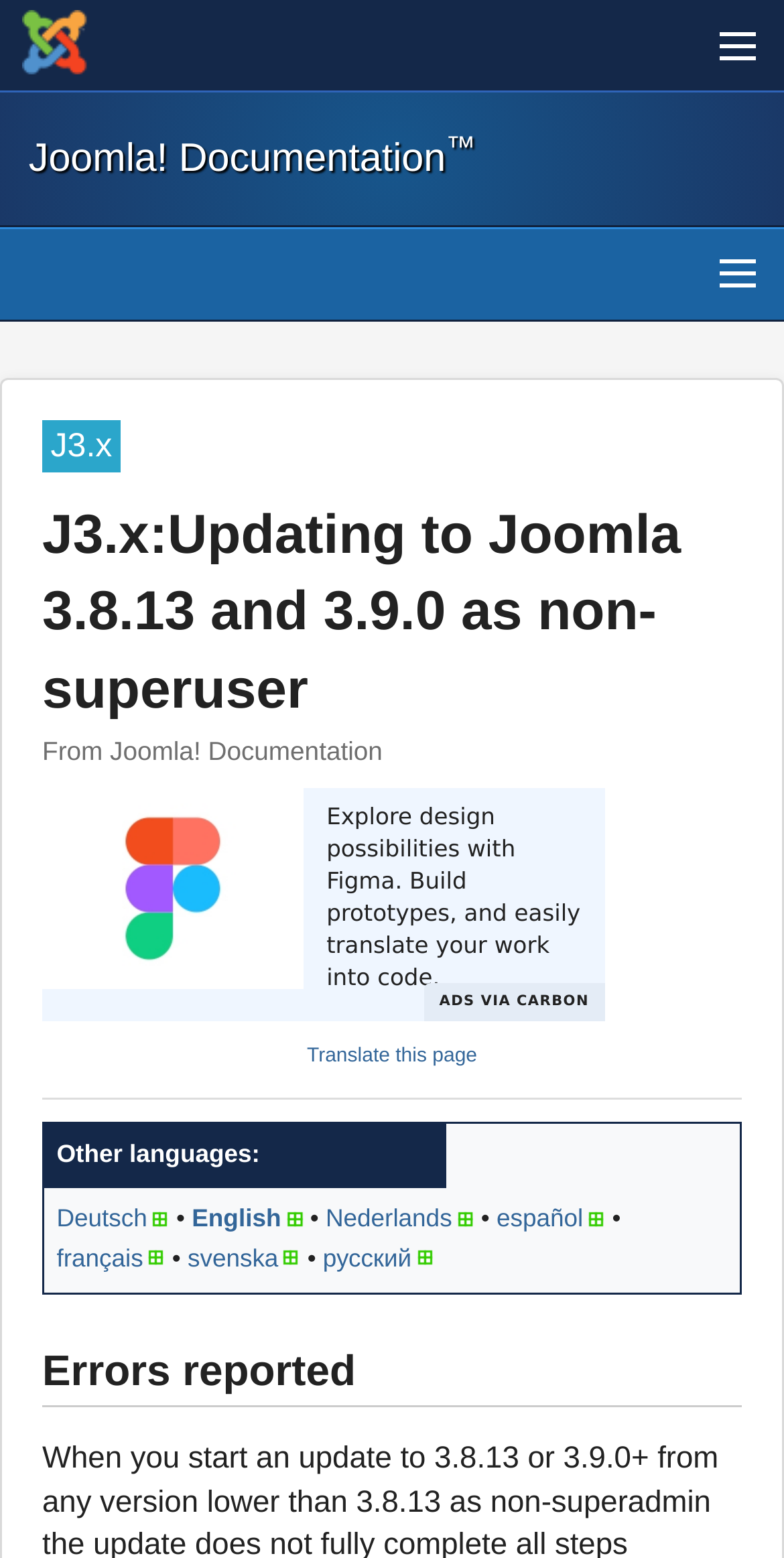Locate the bounding box coordinates of the element that should be clicked to fulfill the instruction: "Browse Joomla! Documentation".

[0.0, 0.263, 1.0, 0.321]